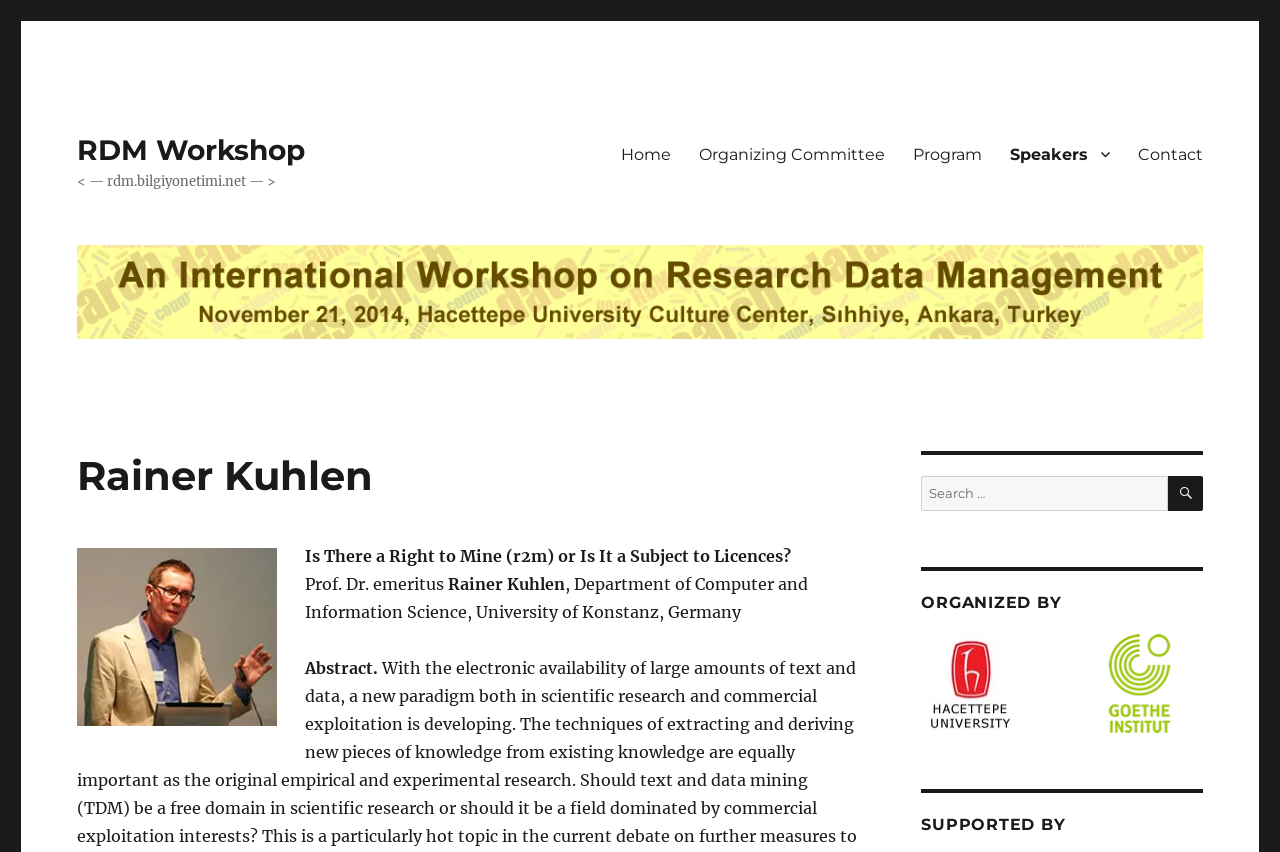Determine the bounding box coordinates for the UI element with the following description: "RDM Workshop". The coordinates should be four float numbers between 0 and 1, represented as [left, top, right, bottom].

[0.06, 0.156, 0.238, 0.196]